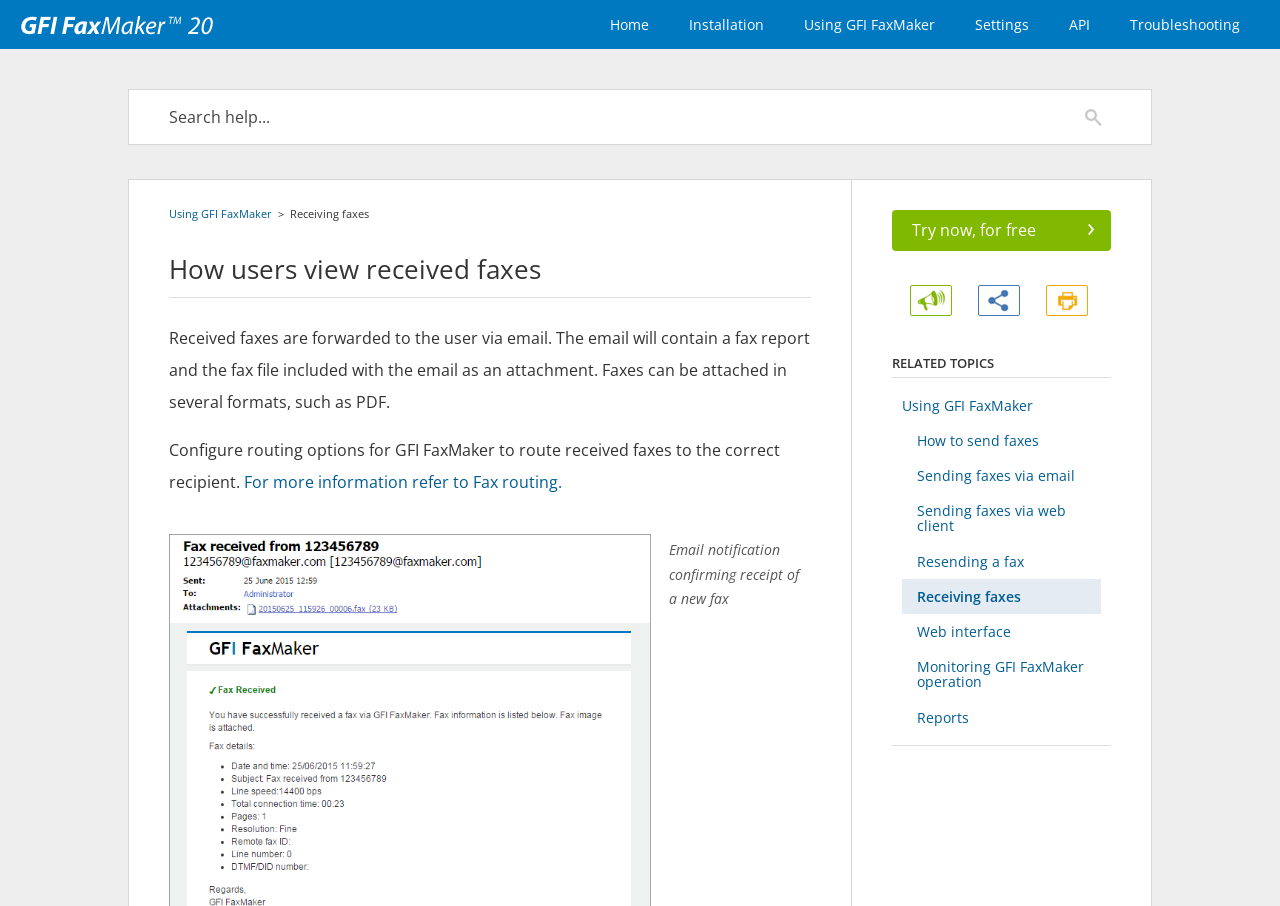Indicate the bounding box coordinates of the clickable region to achieve the following instruction: "Go to home page."

[0.461, 0.0, 0.523, 0.054]